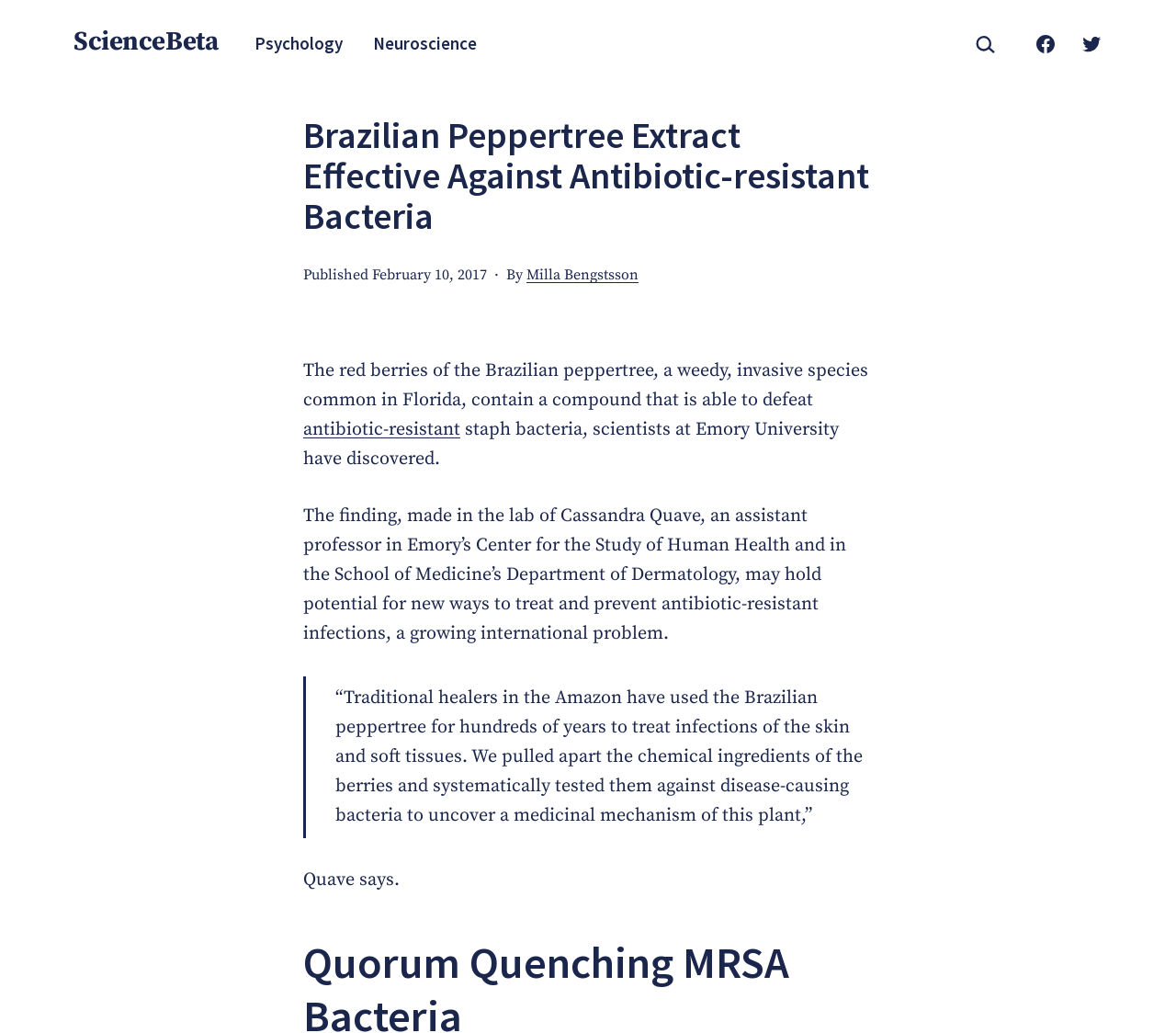Can you find the bounding box coordinates of the area I should click to execute the following instruction: "Make a donation"?

None